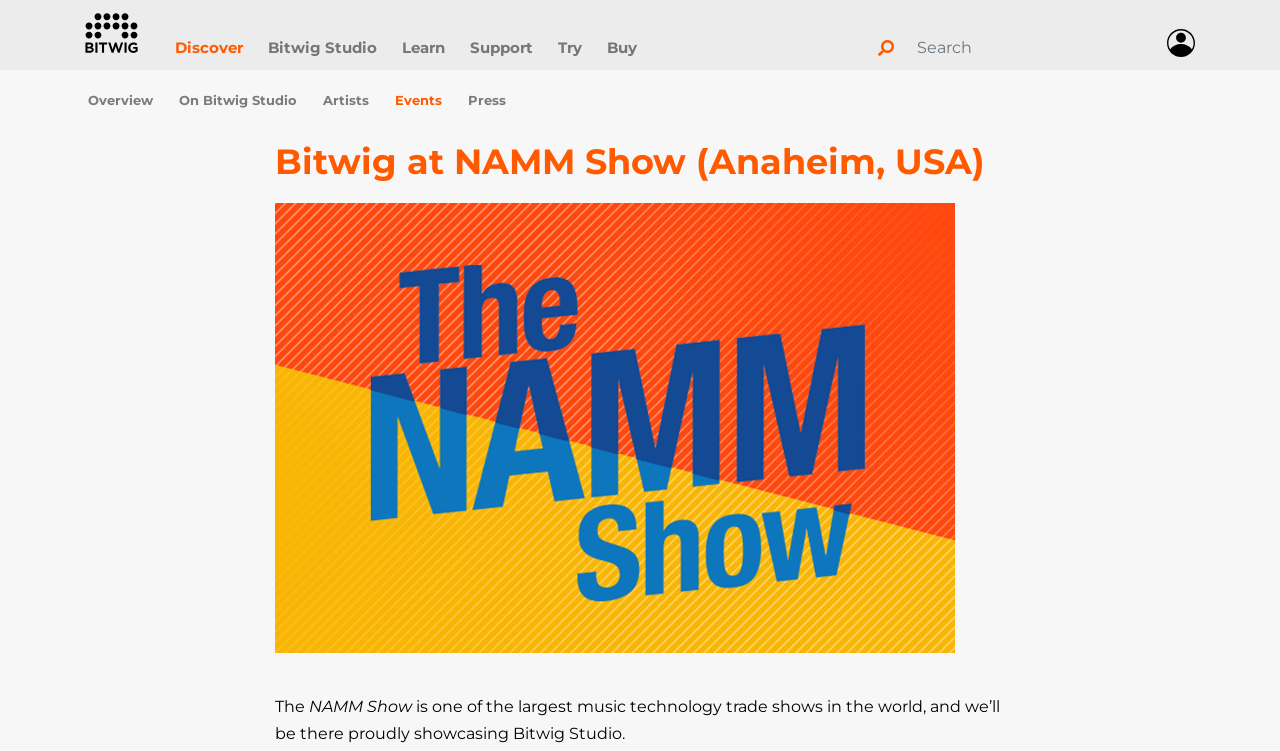What is Bitwig Studio?
Using the details shown in the screenshot, provide a comprehensive answer to the question.

I found a link 'Bitwig Studio' in the top navigation bar, and another link 'On Bitwig Studio' in the sub-navigation bar, which suggests that Bitwig Studio is a music technology product being showcased at the NAMM Show.